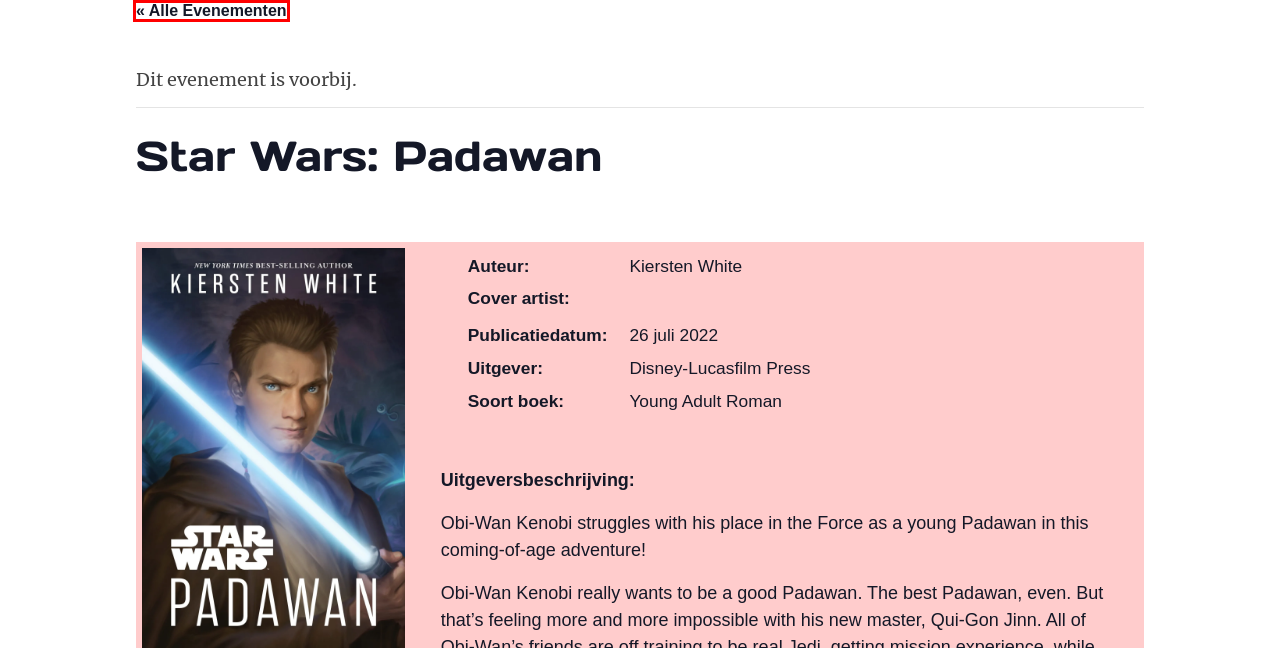Examine the webpage screenshot and identify the UI element enclosed in the red bounding box. Pick the webpage description that most accurately matches the new webpage after clicking the selected element. Here are the candidates:
A. Community - Star Wars Awakens
B. Evenementen in juni 2024 – Star Wars Awakens
C. Star Wars nieuws | Star Wars Awakens | Star Wars Nederland
D. Star Wars Awakens - Petje af
E. Privacyverklaring - Star Wars Awakens
F. Contact - Star Wars Awakens
G. Over Star Wars Awakens - Star Wars Awakens
H. Evenementen van 12 juni – 2 juli – Star Wars Awakens

H